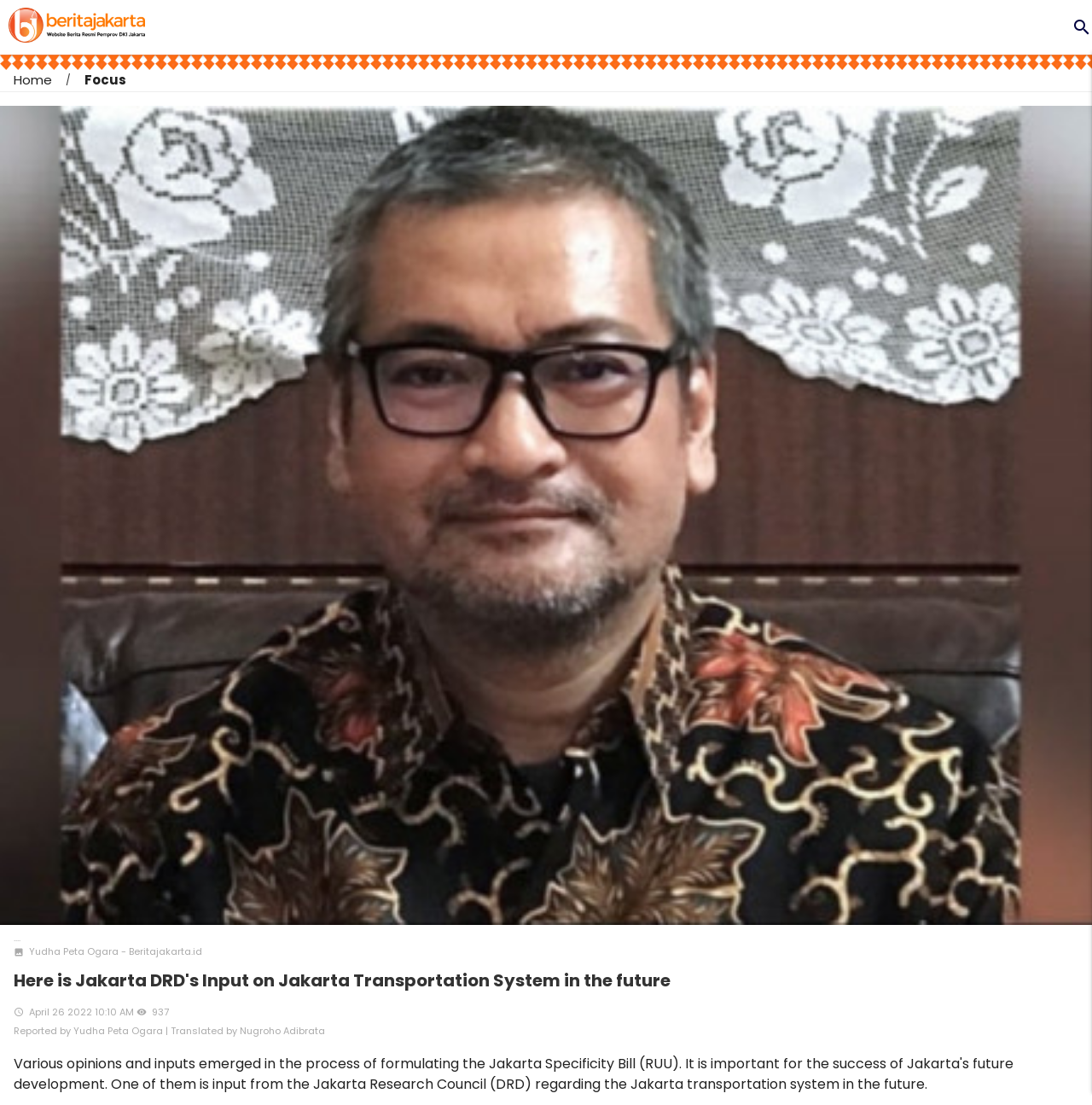Analyze the image and answer the question with as much detail as possible: 
Who is the author of the article?

I found the answer by looking at the bottom of the article, where there is a static text element with the name 'Yudha Peta Ogara' followed by 'Beritajakarta.id', indicating that he is the author of the article.